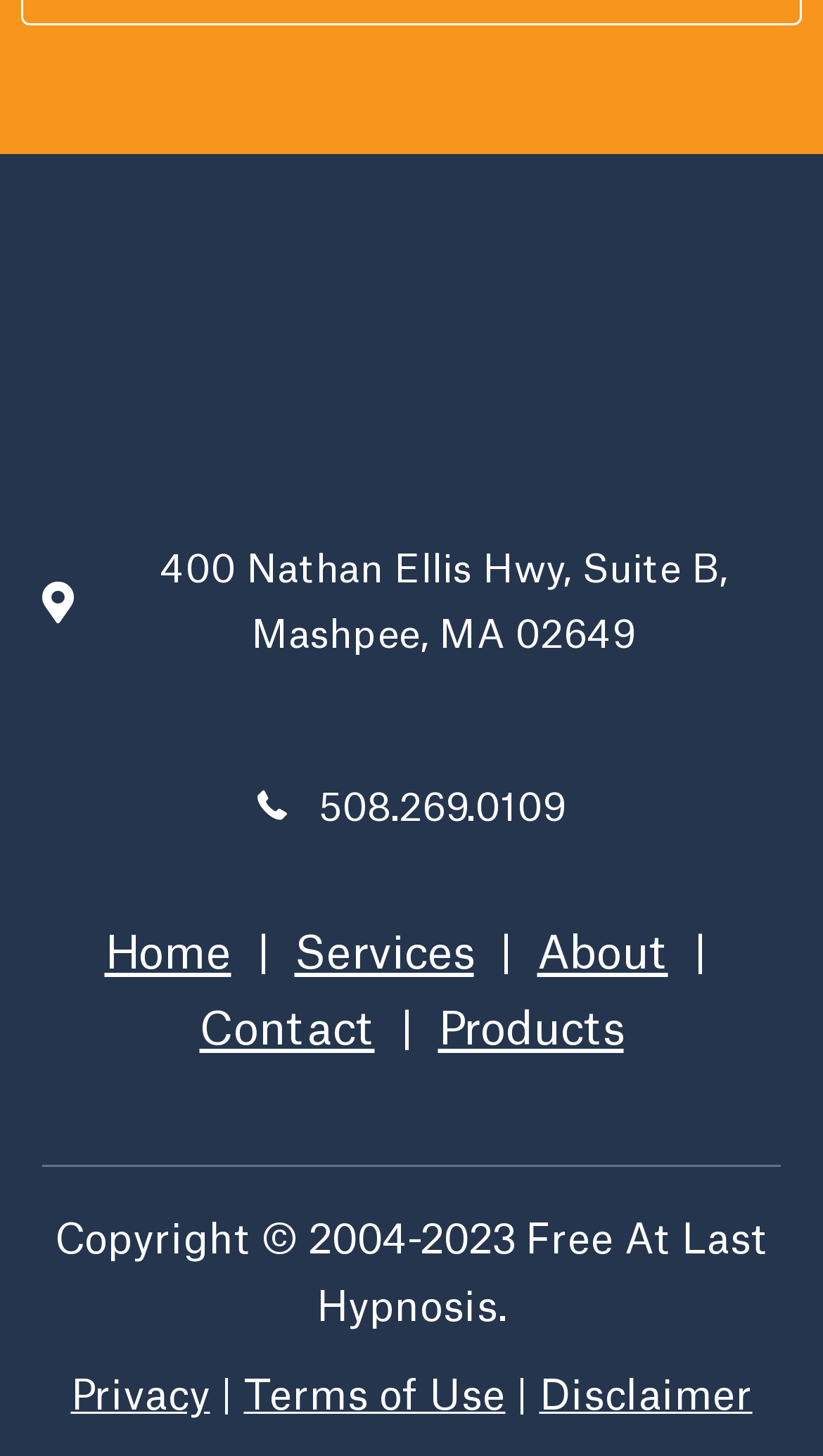How many main navigation links are there?
Based on the image, answer the question with as much detail as possible.

I counted the number of link elements in the navigation menu, which includes Home, Services, About, Contact, and Products.